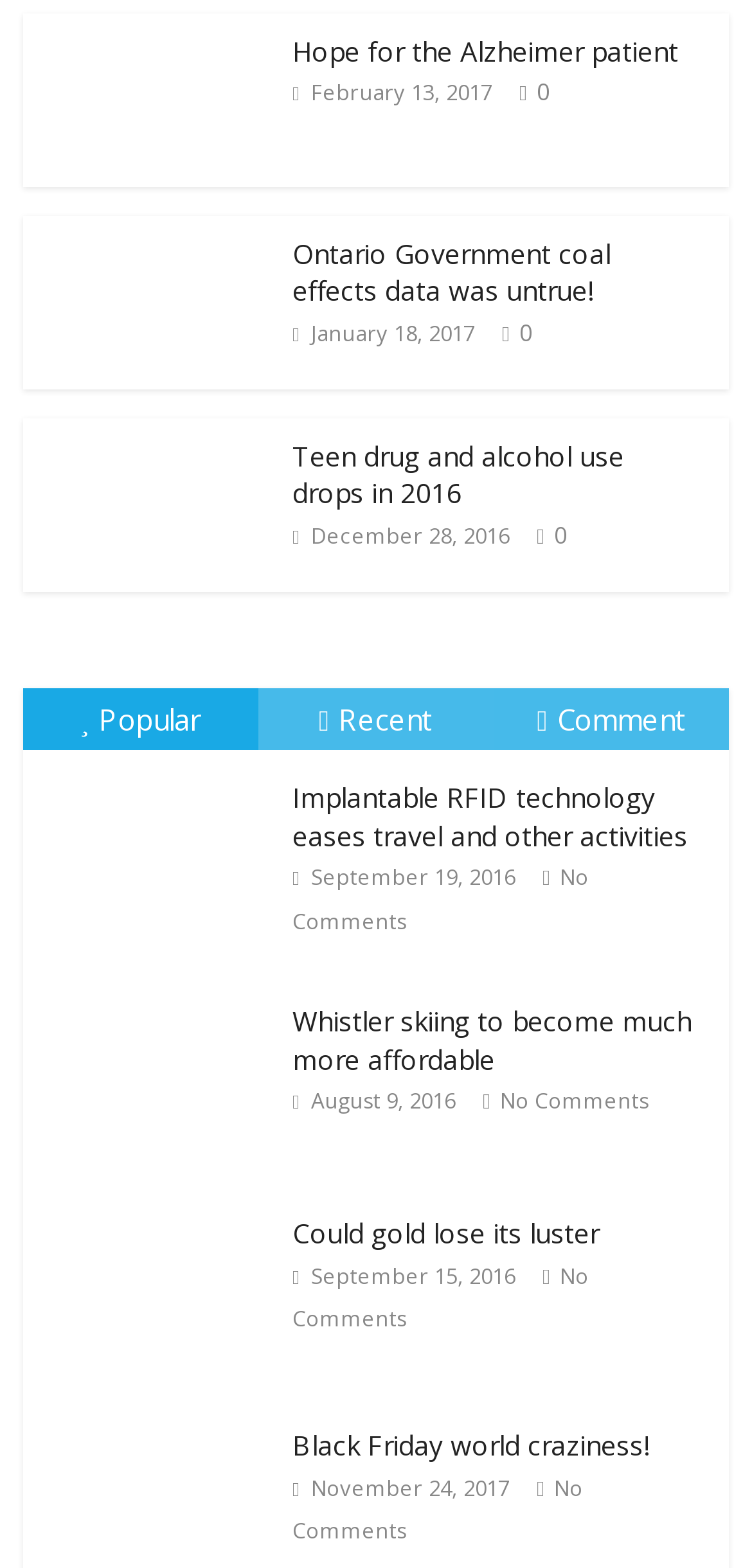Please specify the bounding box coordinates for the clickable region that will help you carry out the instruction: "Click on the link 'Hope for the Alzheimer patient'".

[0.03, 0.009, 0.363, 0.033]